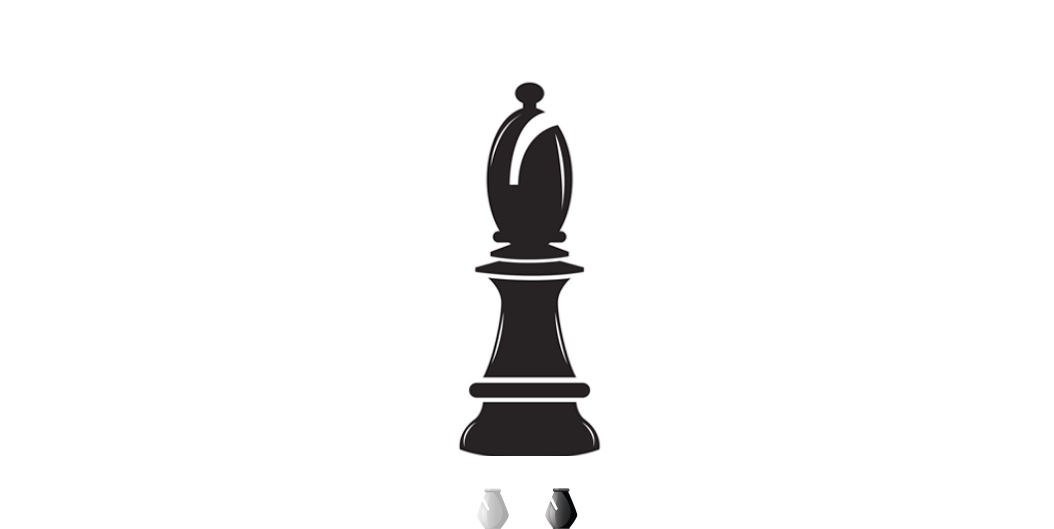Answer succinctly with a single word or phrase:
What is the bishop's movement pattern?

Diagonal